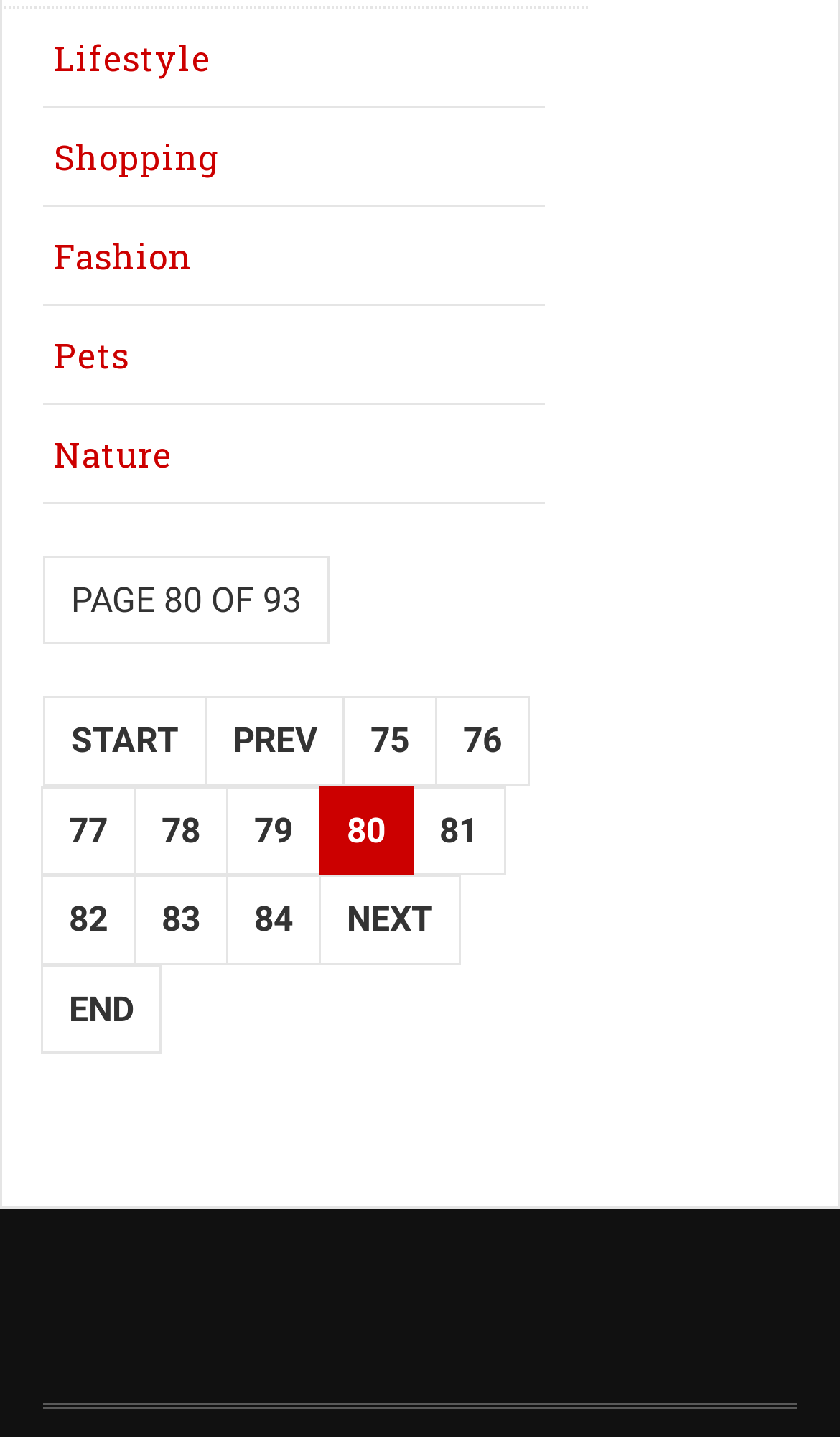Please specify the bounding box coordinates for the clickable region that will help you carry out the instruction: "go to fashion page".

[0.064, 0.162, 0.228, 0.193]